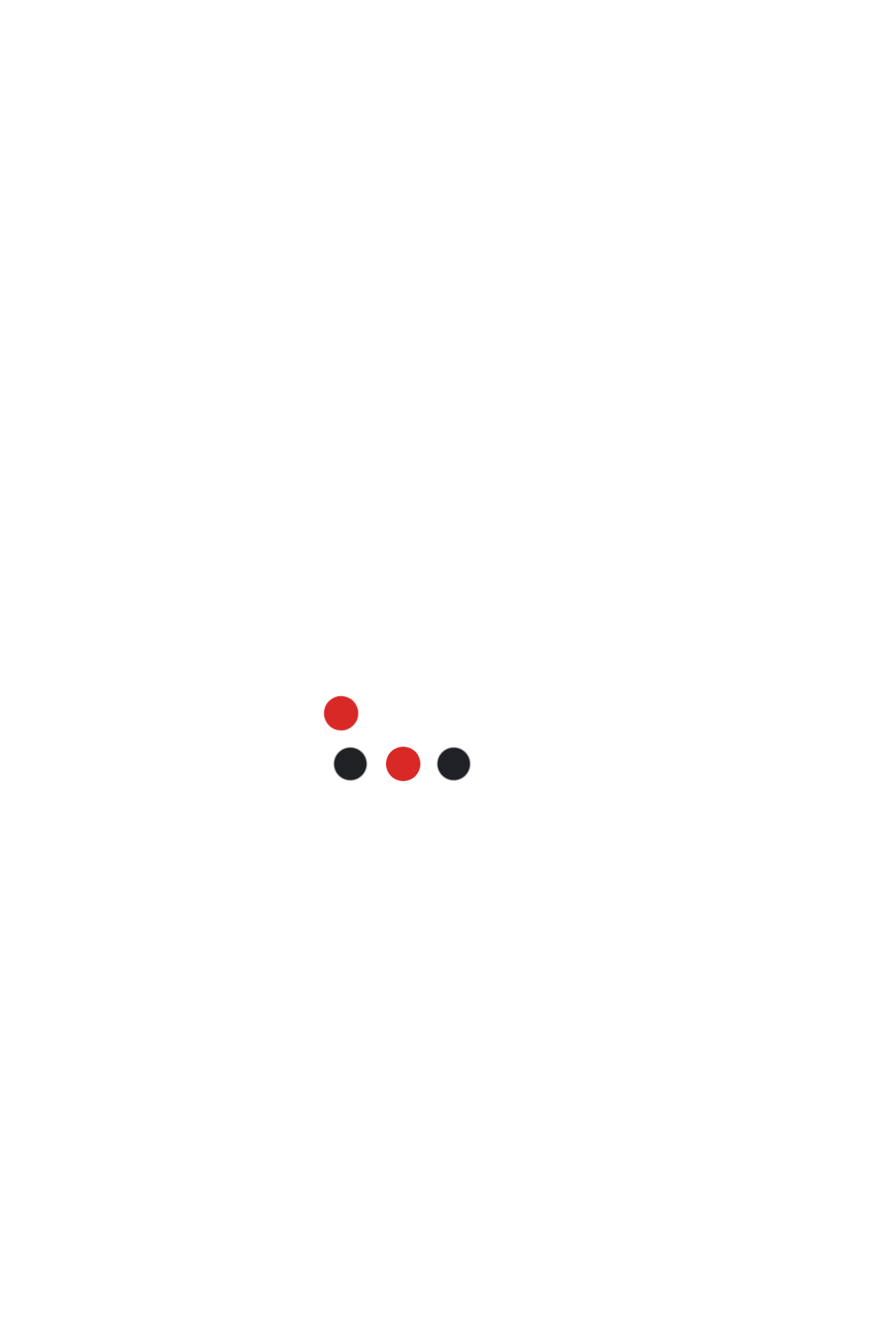Who is the author of the article?
Make sure to answer the question with a detailed and comprehensive explanation.

The author of the article can be found in the link element, which is 'Tracey Brown'.